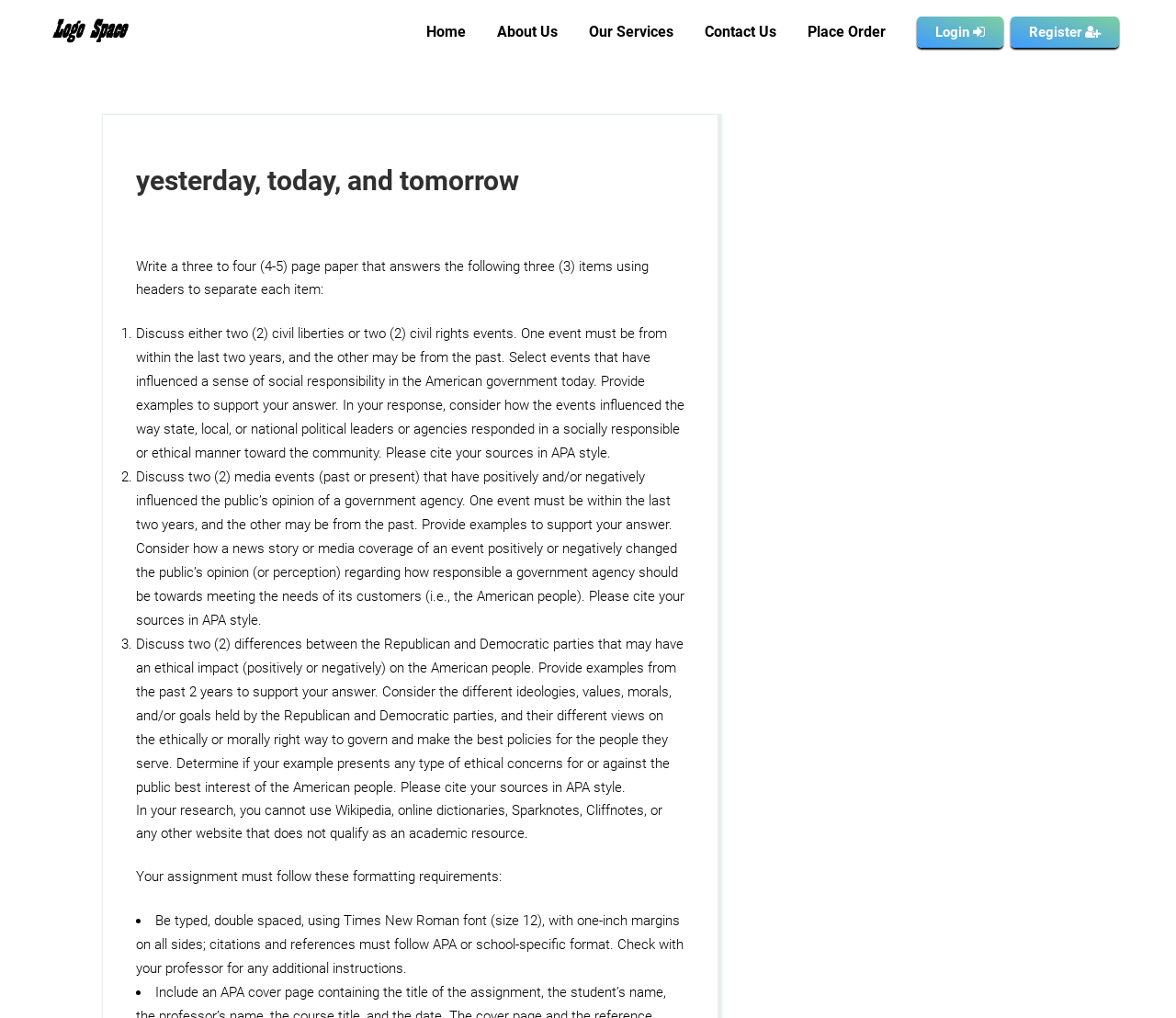What is the topic of the assignment described on the webpage?
Look at the image and answer the question with a single word or phrase.

Civil liberties and rights